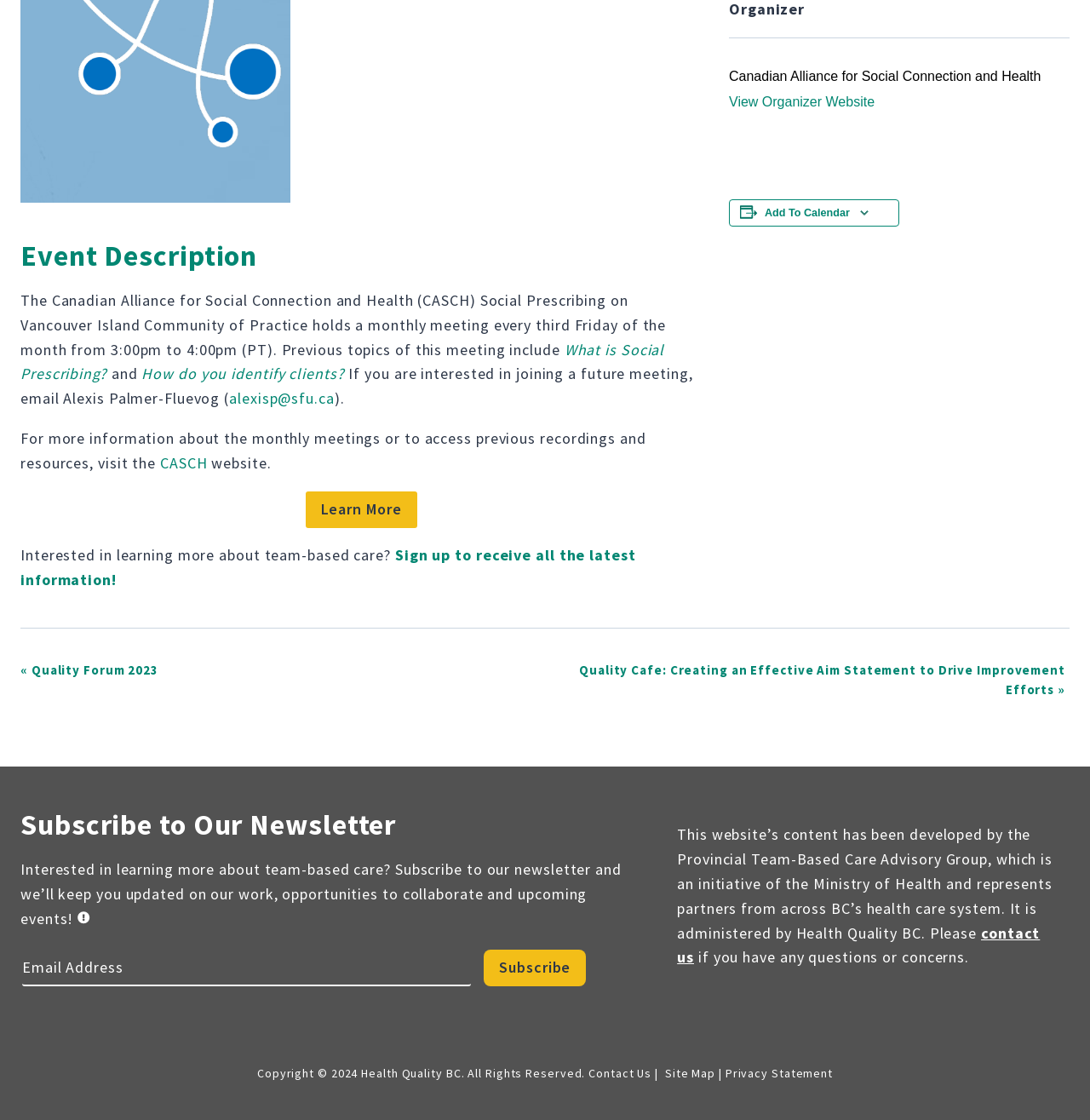Based on the element description Scroll to top, identify the bounding box of the UI element in the given webpage screenshot. The coordinates should be in the format (top-left x, top-left y, bottom-right x, bottom-right y) and must be between 0 and 1.

[0.943, 0.462, 0.977, 0.494]